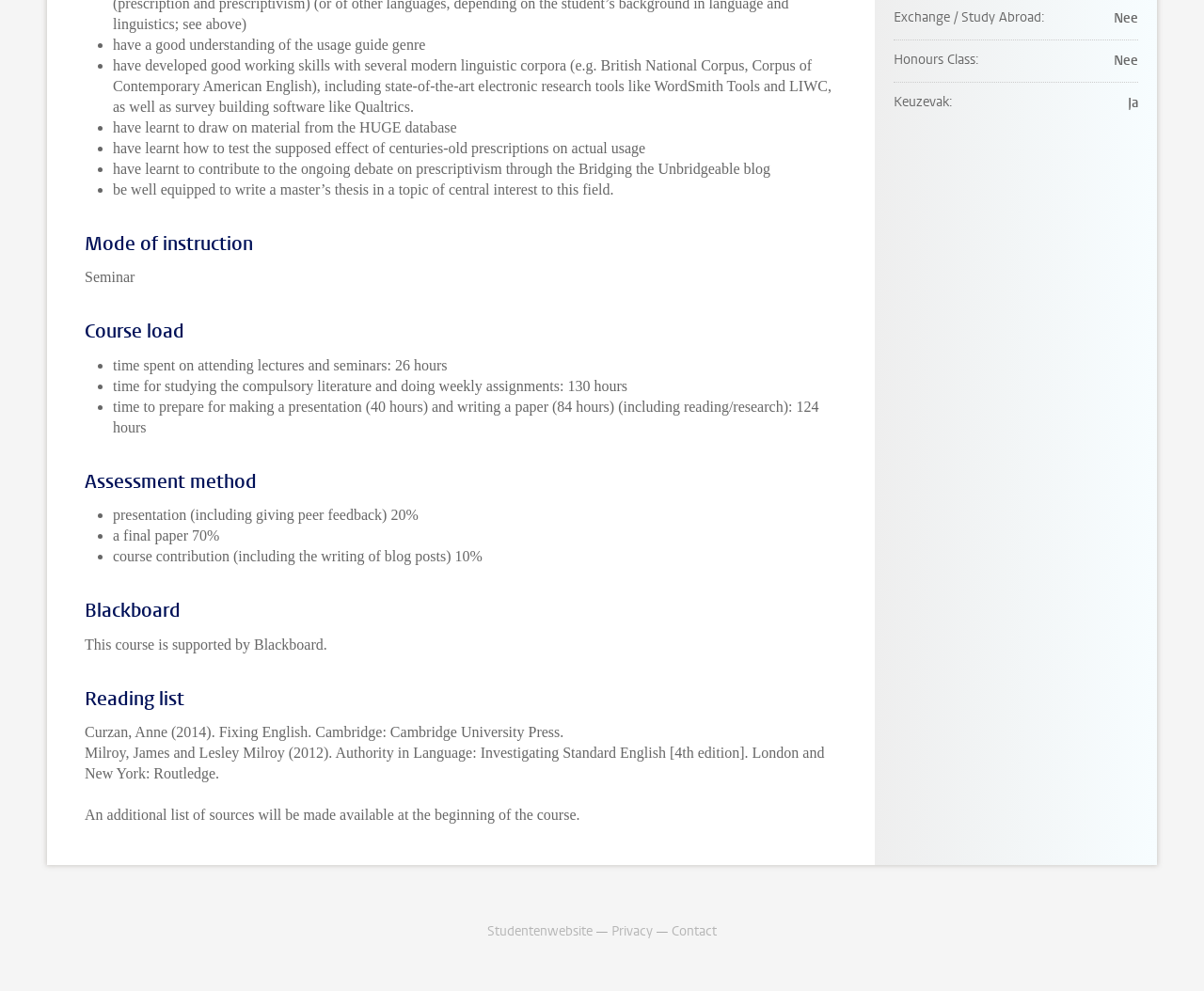Mark the bounding box of the element that matches the following description: "Studentenwebsite".

[0.405, 0.931, 0.492, 0.949]